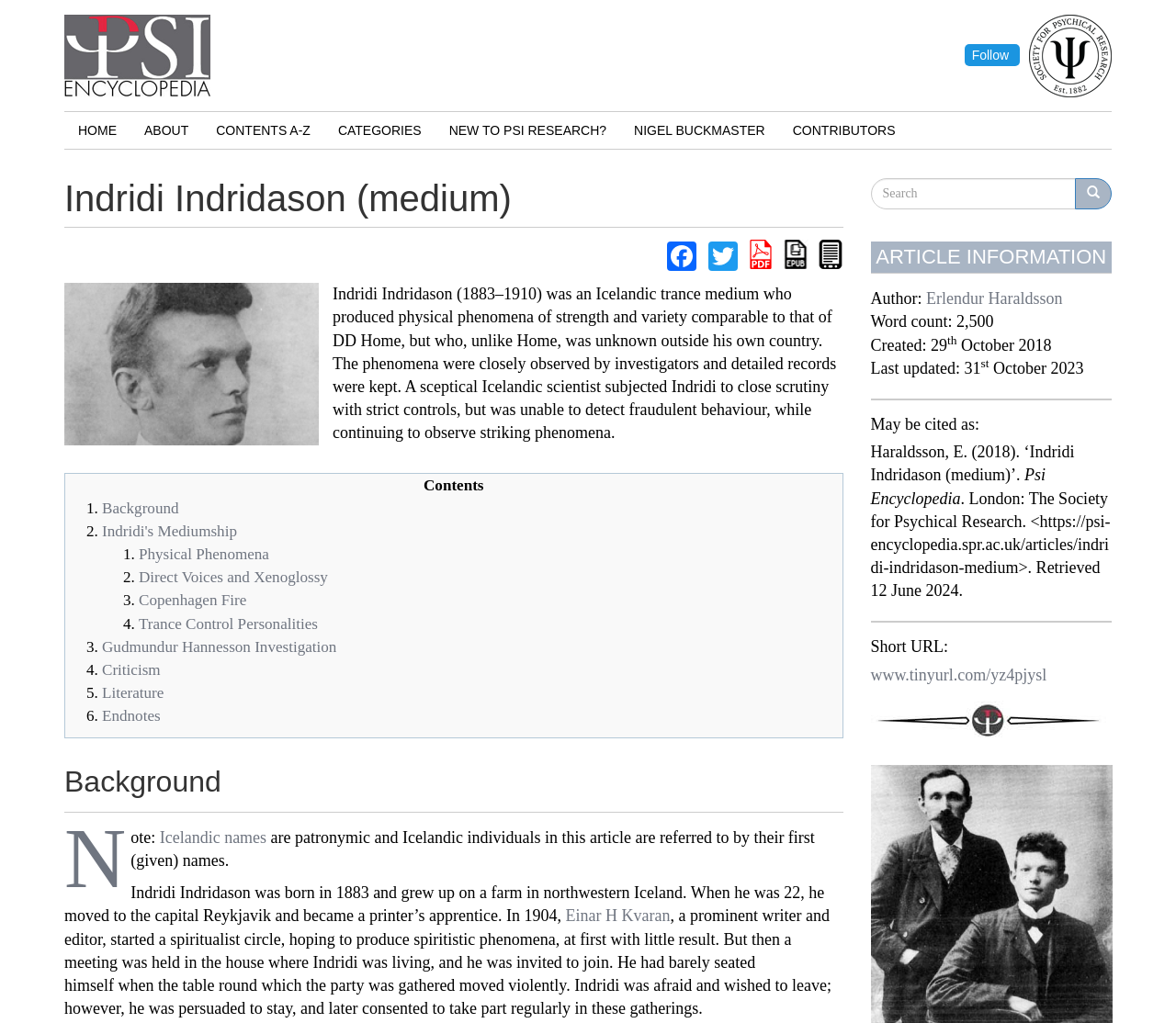Find the bounding box coordinates for the element that must be clicked to complete the instruction: "Read about Indridi's Mediumship". The coordinates should be four float numbers between 0 and 1, indicated as [left, top, right, bottom].

[0.087, 0.511, 0.202, 0.528]